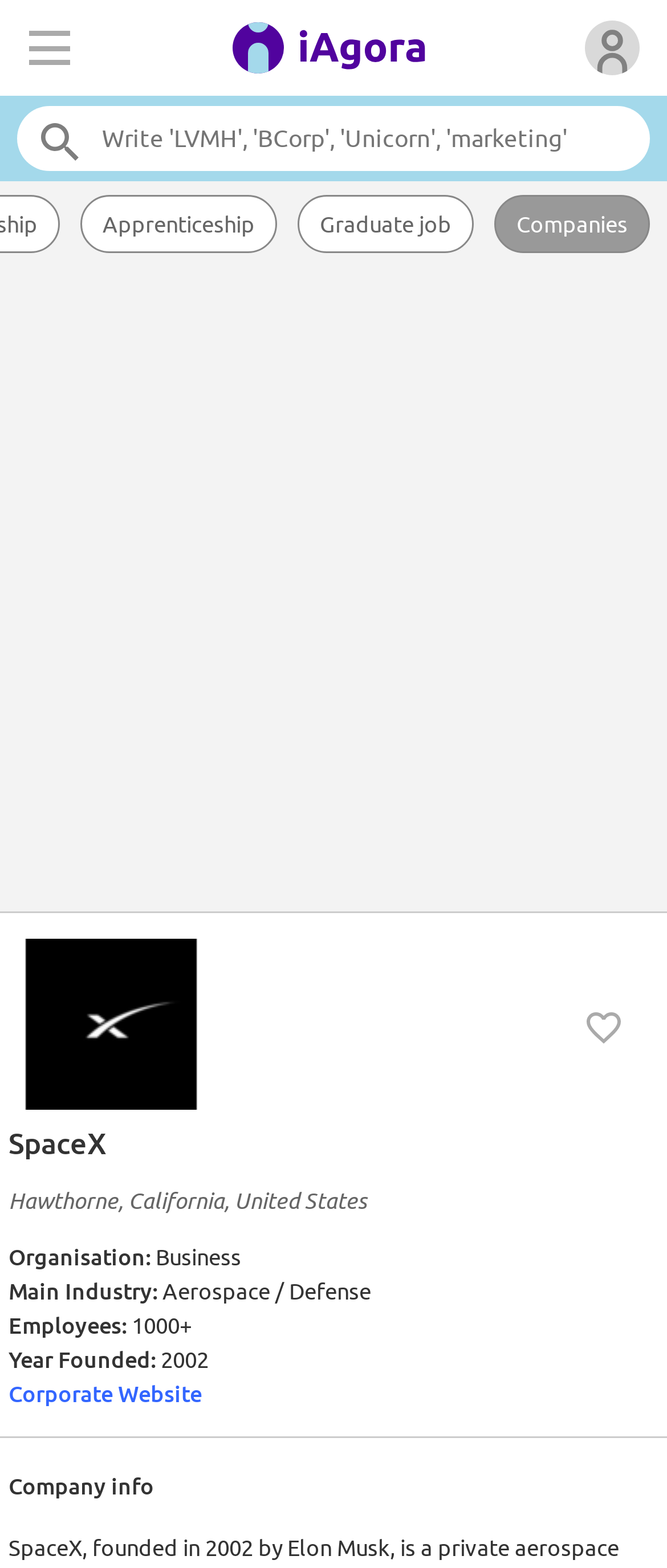Use one word or a short phrase to answer the question provided: 
What is the main industry of the company?

Aerospace / Defense